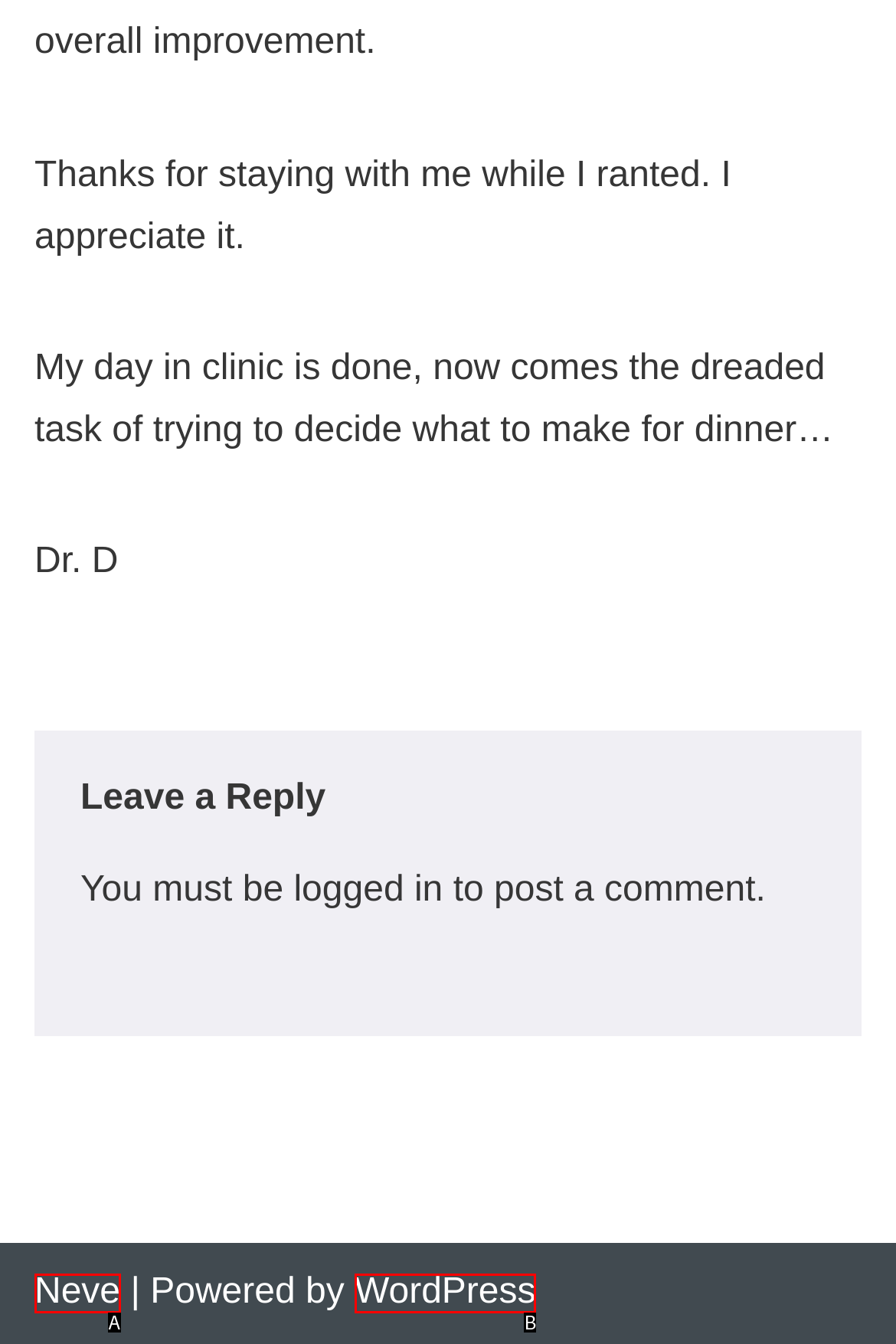Determine which HTML element matches the given description: Neve. Provide the corresponding option's letter directly.

A